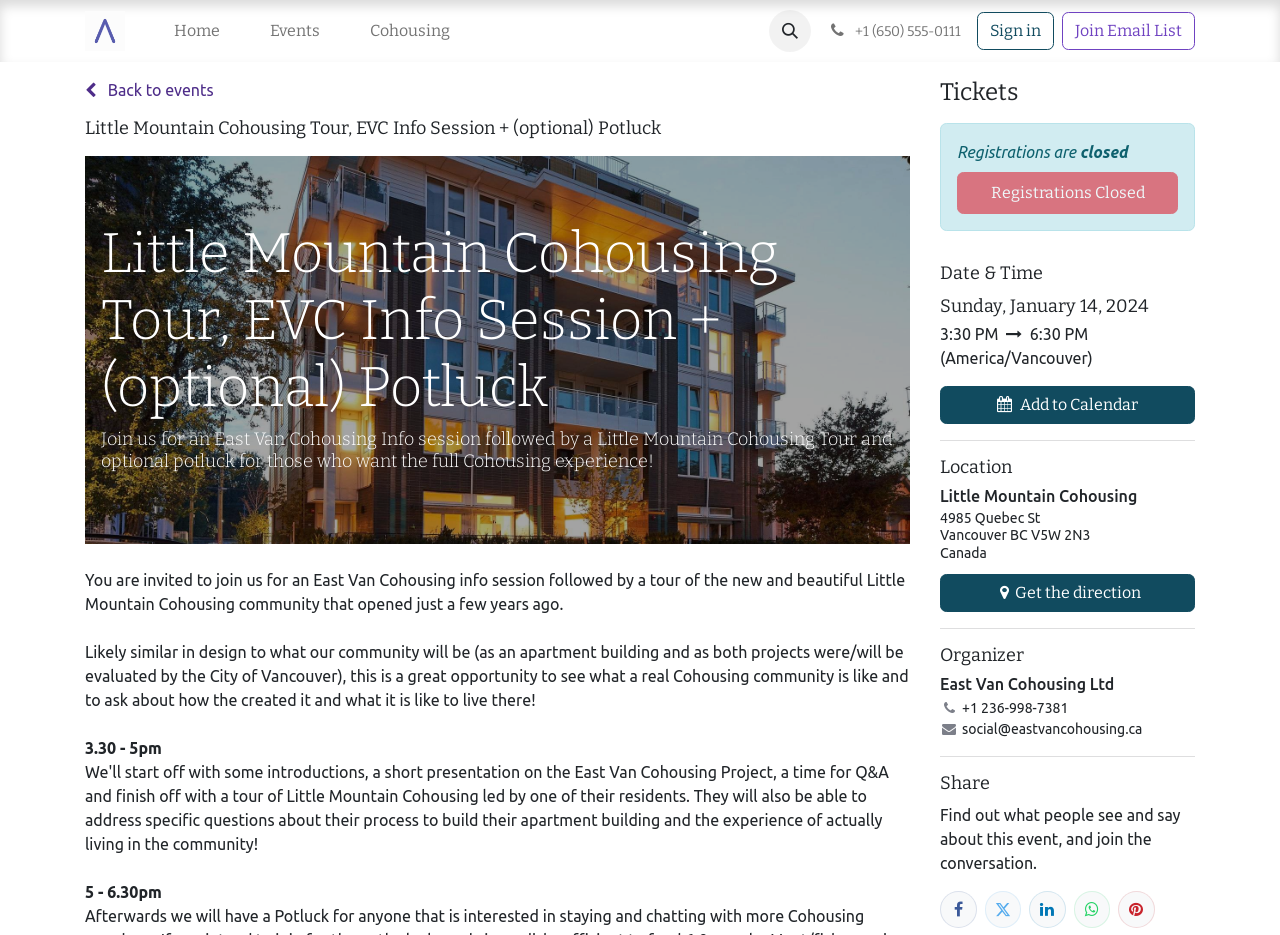What is the location of the event?
Look at the image and respond with a single word or a short phrase.

Little Mountain Cohousing